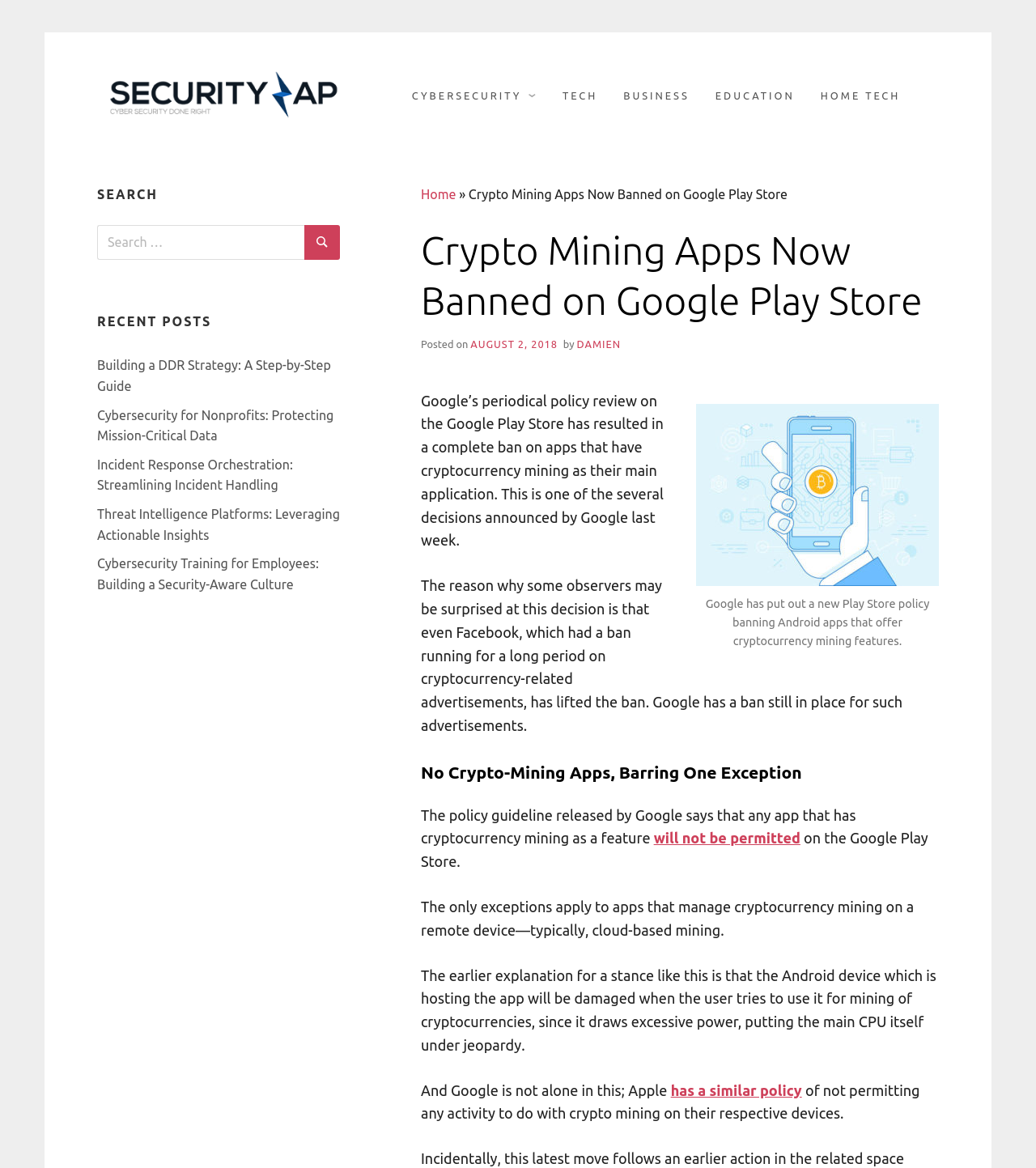Locate the bounding box coordinates of the clickable region to complete the following instruction: "Go to Security Zap homepage."

[0.094, 0.061, 0.335, 0.103]